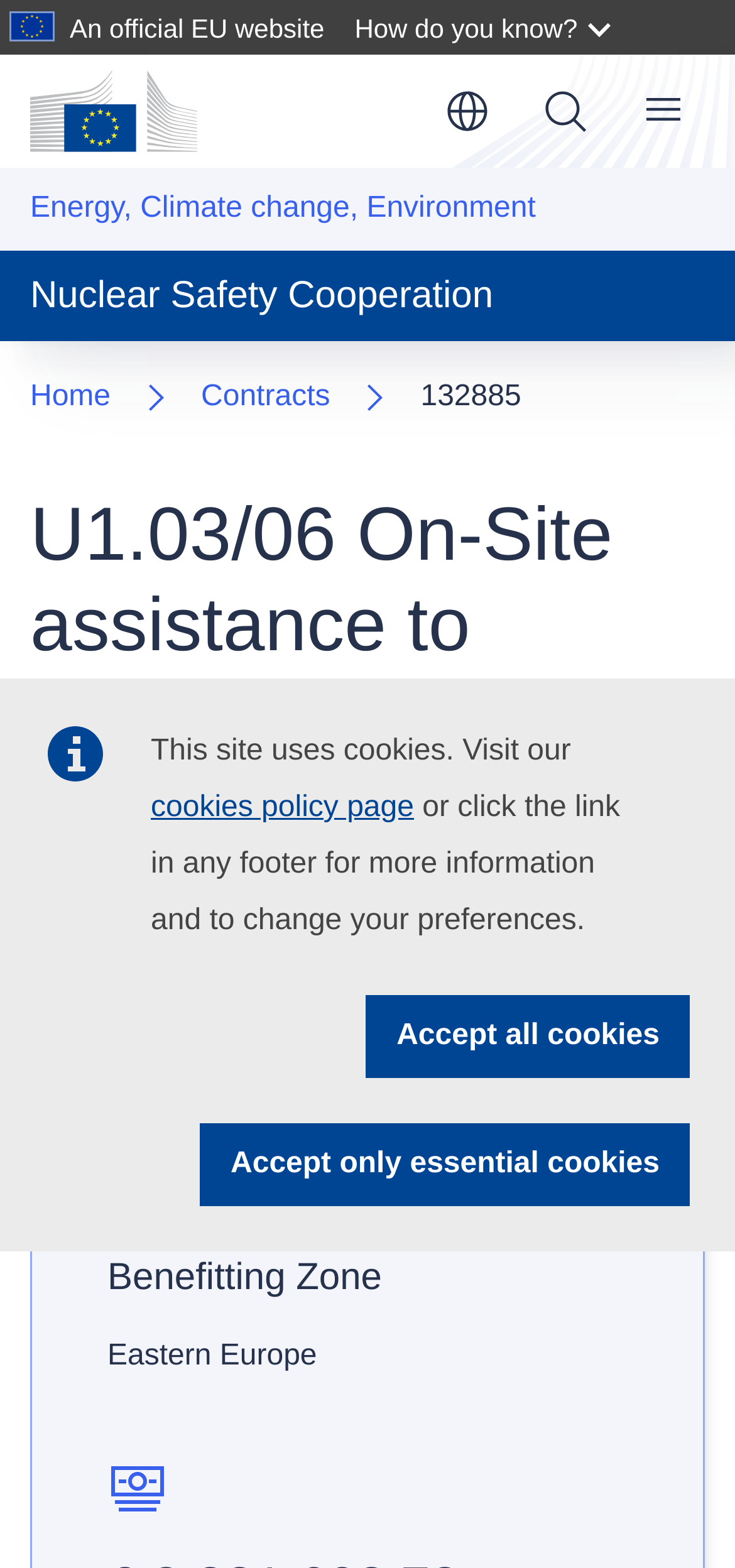Use a single word or phrase to respond to the question:
What is the status of the project?

Closed